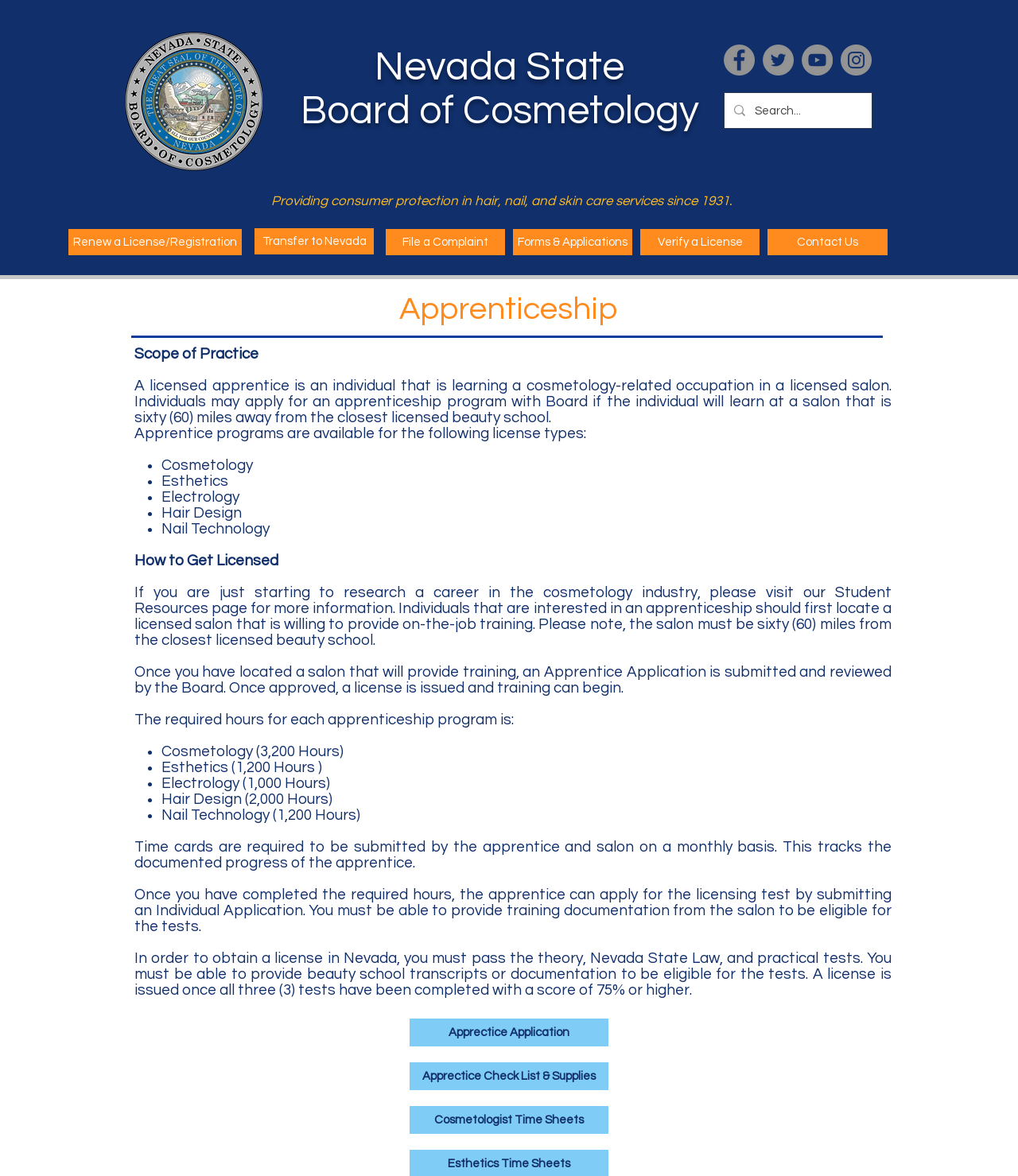Identify the bounding box coordinates of the specific part of the webpage to click to complete this instruction: "Sign in to the forum".

None